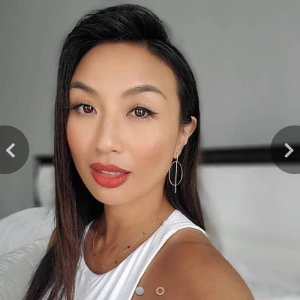What color are Jeannie Mai's lips?
Give a comprehensive and detailed explanation for the question.

The caption highlights Jeannie Mai's bold red lips as part of her sophisticated makeup, which contributes to her chic and polished appearance in the image.